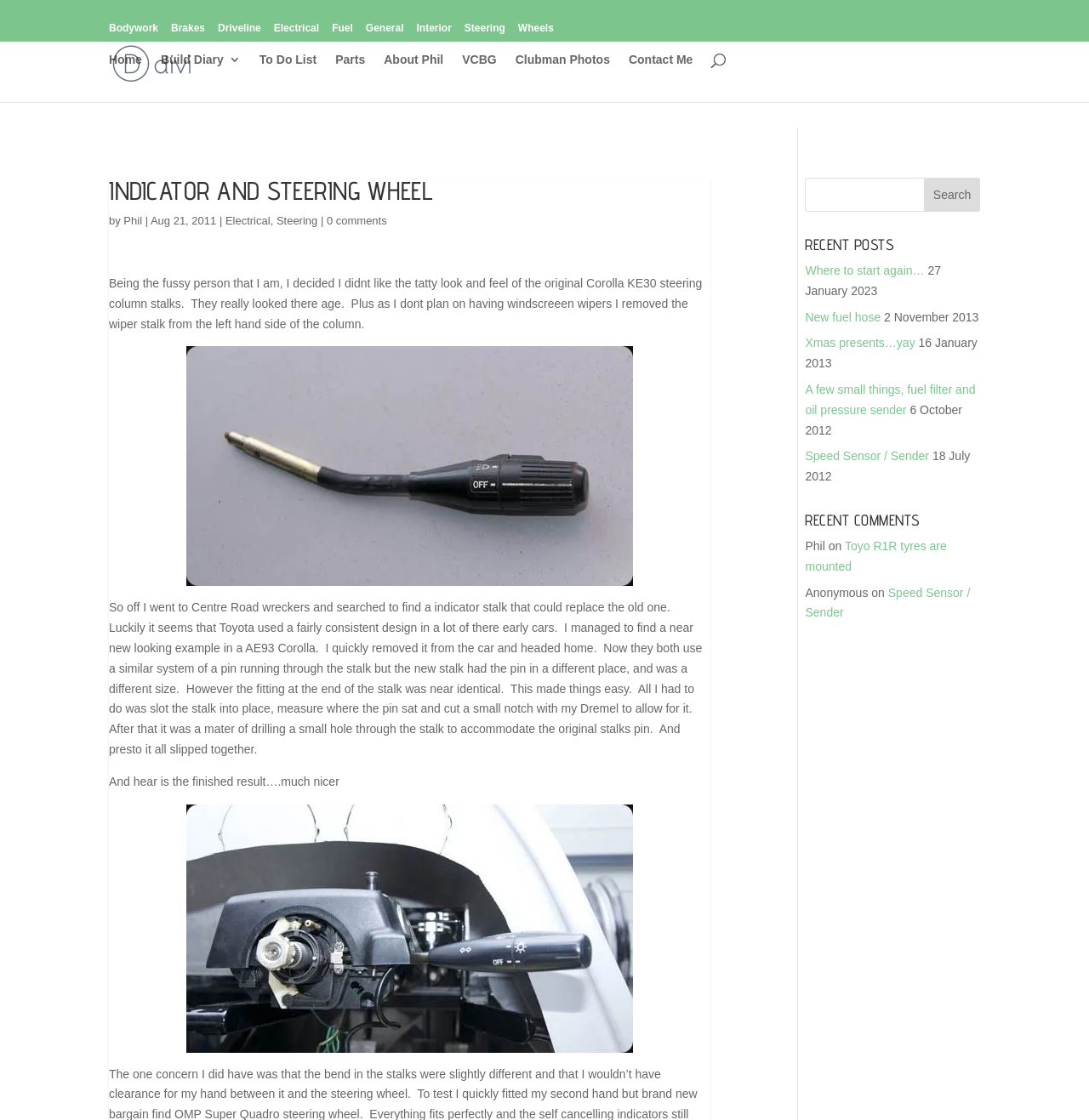Find the bounding box coordinates of the element to click in order to complete this instruction: "Search for something". The bounding box coordinates must be four float numbers between 0 and 1, denoted as [left, top, right, bottom].

[0.1, 0.023, 0.9, 0.024]